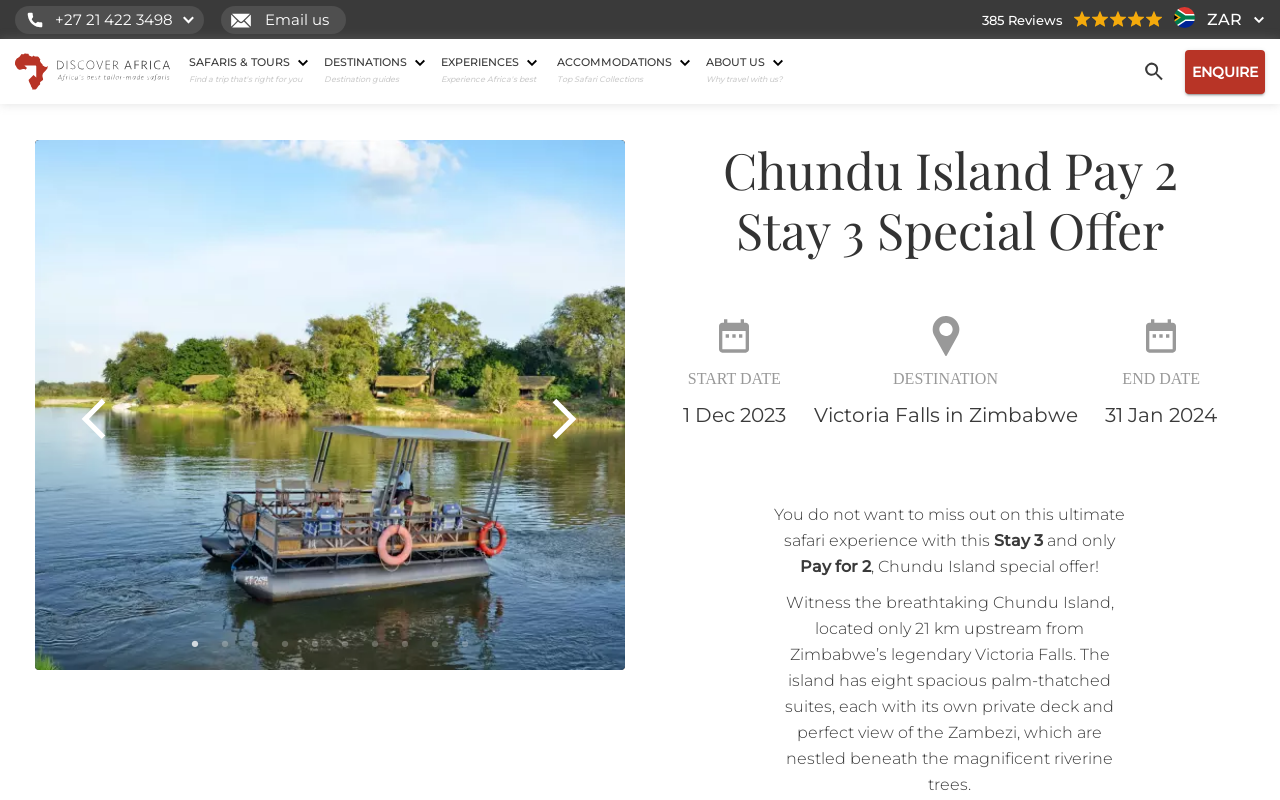Locate the bounding box of the user interface element based on this description: "Why travel with us?".

[0.551, 0.092, 0.611, 0.104]